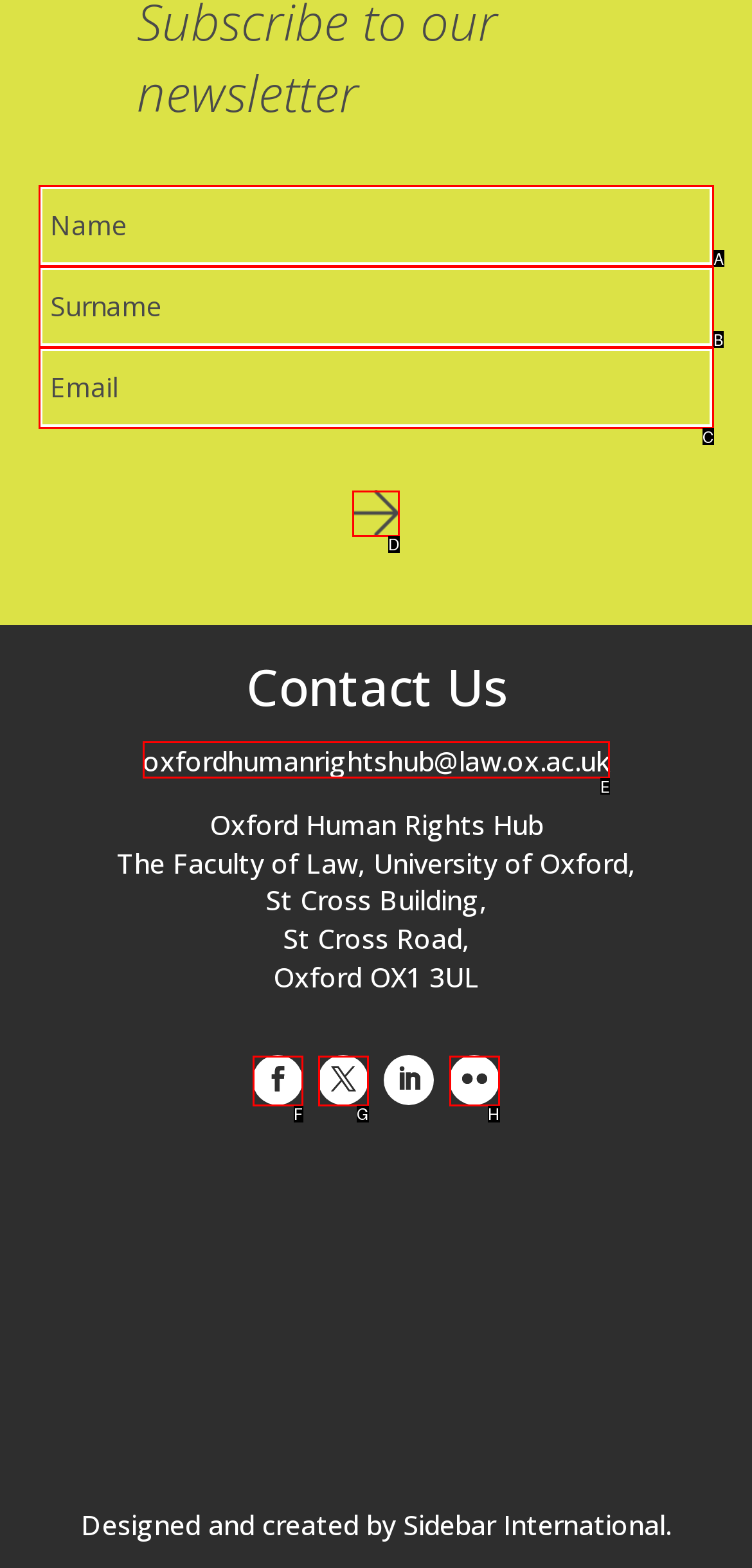Identify which HTML element should be clicked to fulfill this instruction: Click submit Reply with the correct option's letter.

D